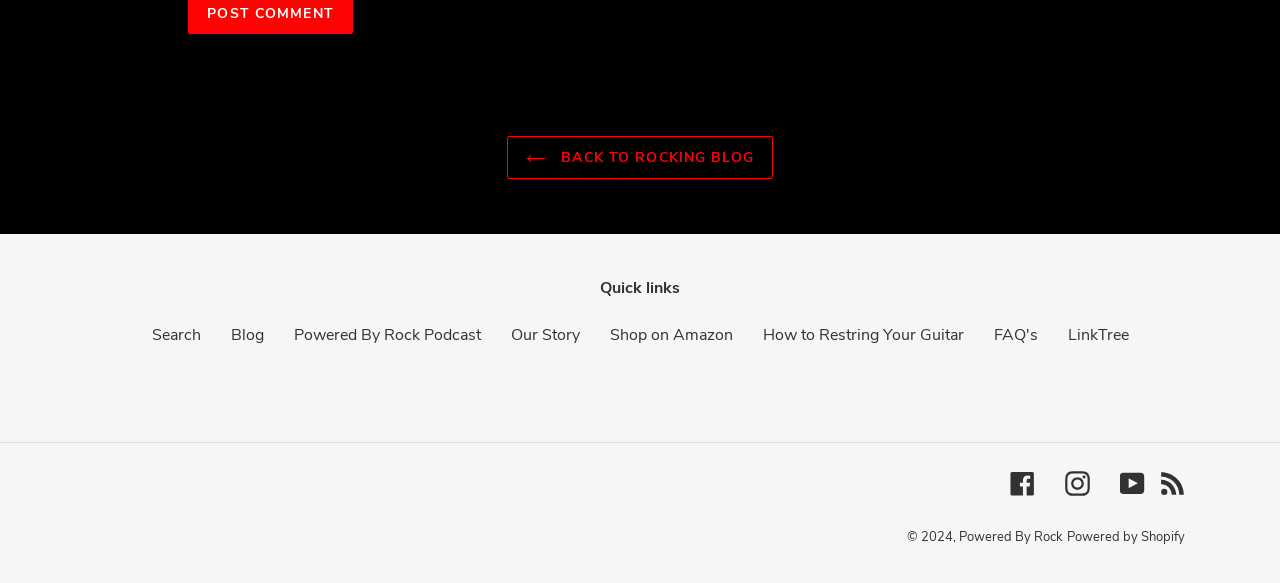How many social media links are there?
Provide a thorough and detailed answer to the question.

There are links to 'Facebook', 'Instagram', and 'YouTube', so there are 3 social media links.